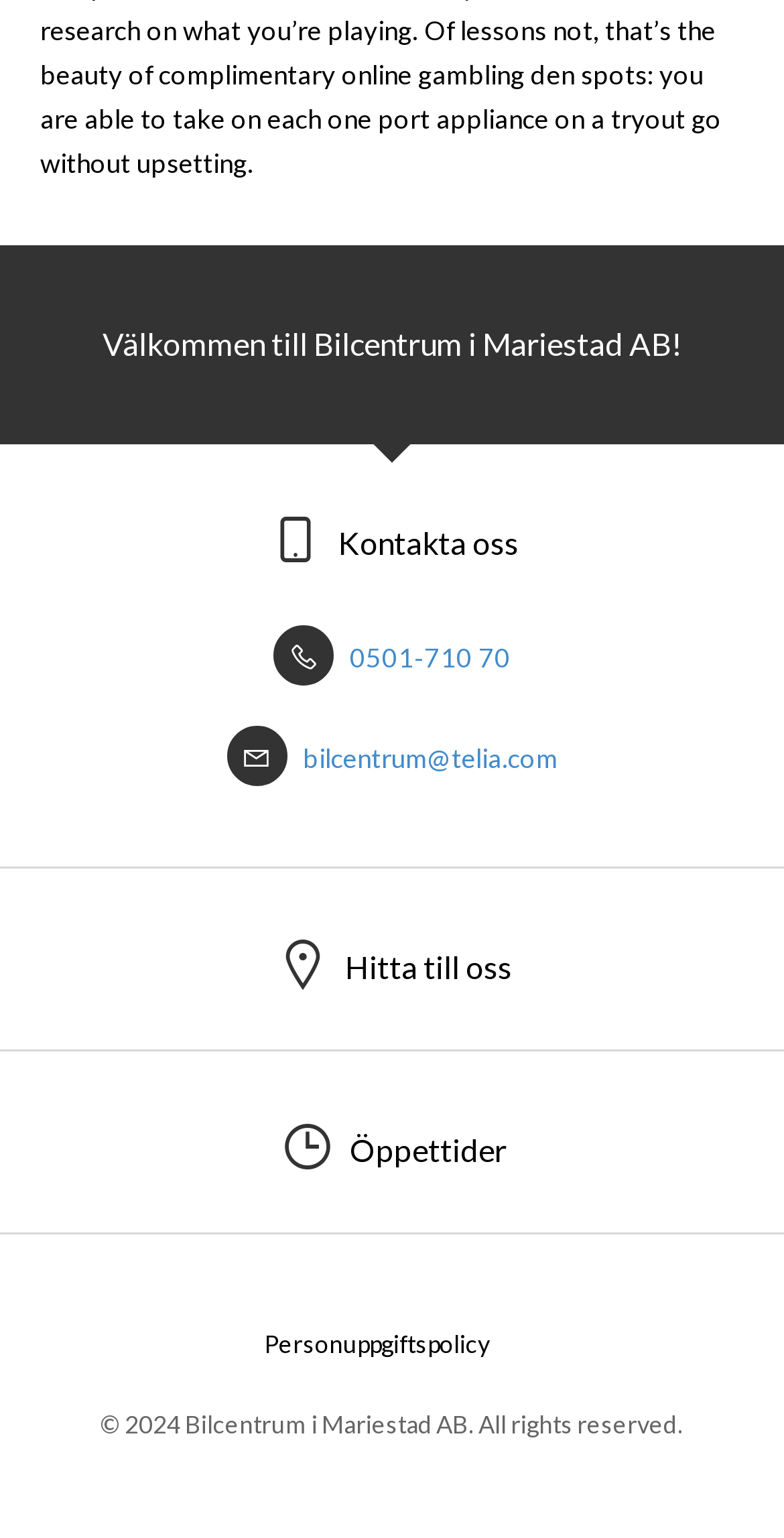Bounding box coordinates are specified in the format (top-left x, top-left y, bottom-right x, bottom-right y). All values are floating point numbers bounded between 0 and 1. Please provide the bounding box coordinate of the region this sentence describes: About Us

None